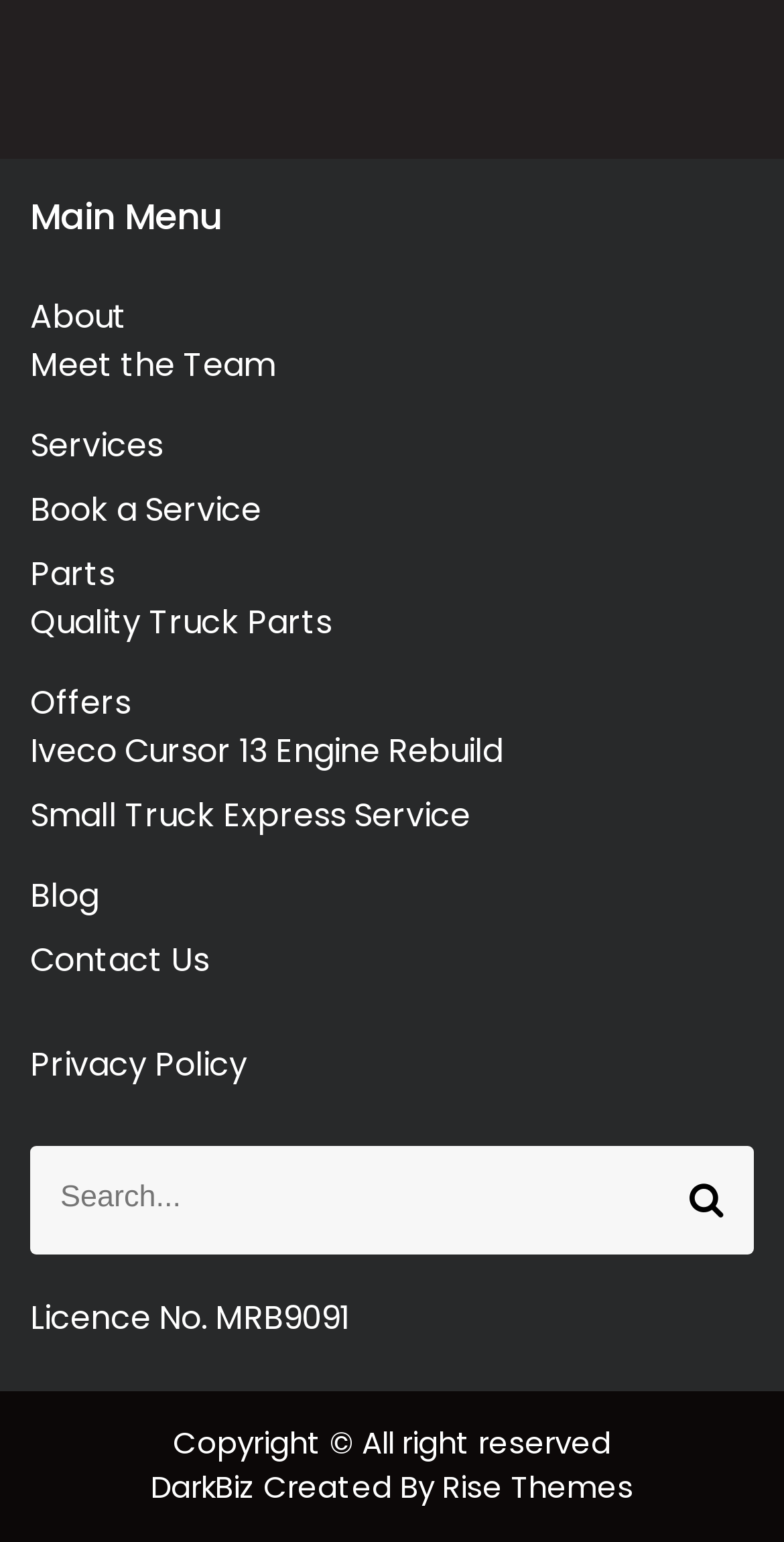Find the bounding box coordinates of the clickable area that will achieve the following instruction: "Contact Us".

[0.038, 0.607, 0.267, 0.637]